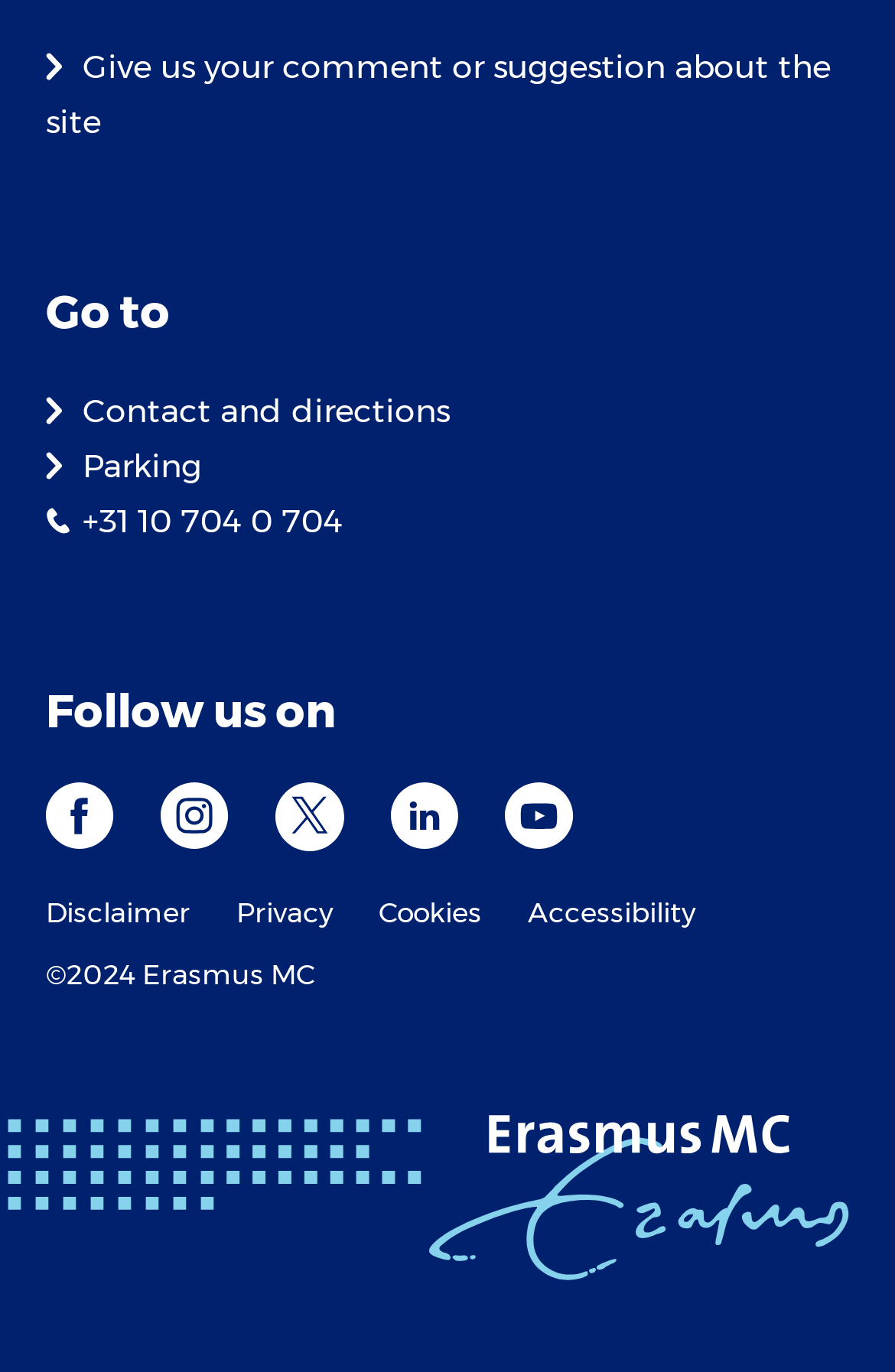Locate the bounding box coordinates of the UI element described by: "alt="logo erasmus mc"". Provide the coordinates as four float numbers between 0 and 1, formatted as [left, top, right, bottom].

[0.479, 0.813, 0.949, 0.933]